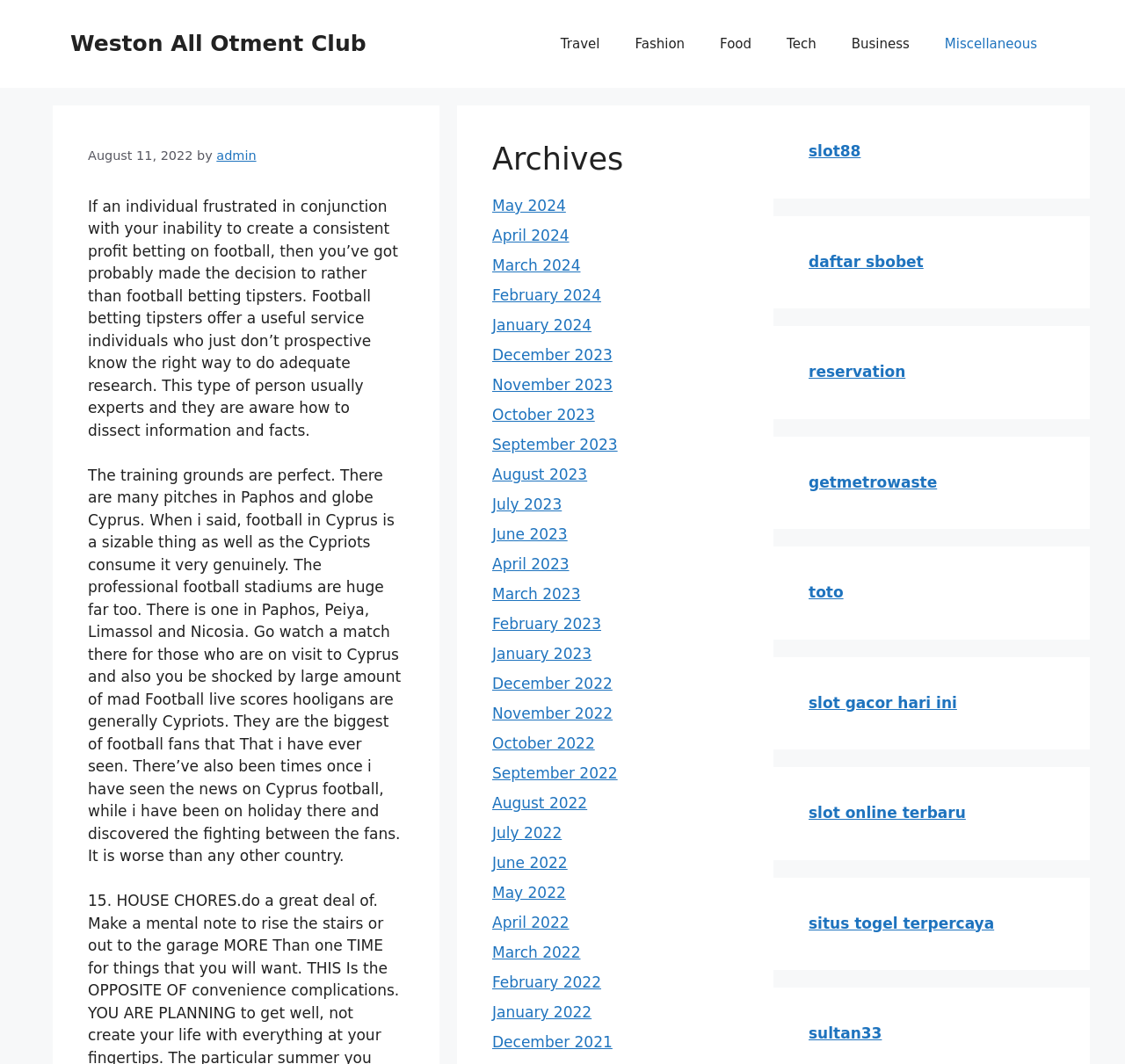Provide a short answer to the following question with just one word or phrase: How many pitches are there in Paphos and Cyprus?

Many